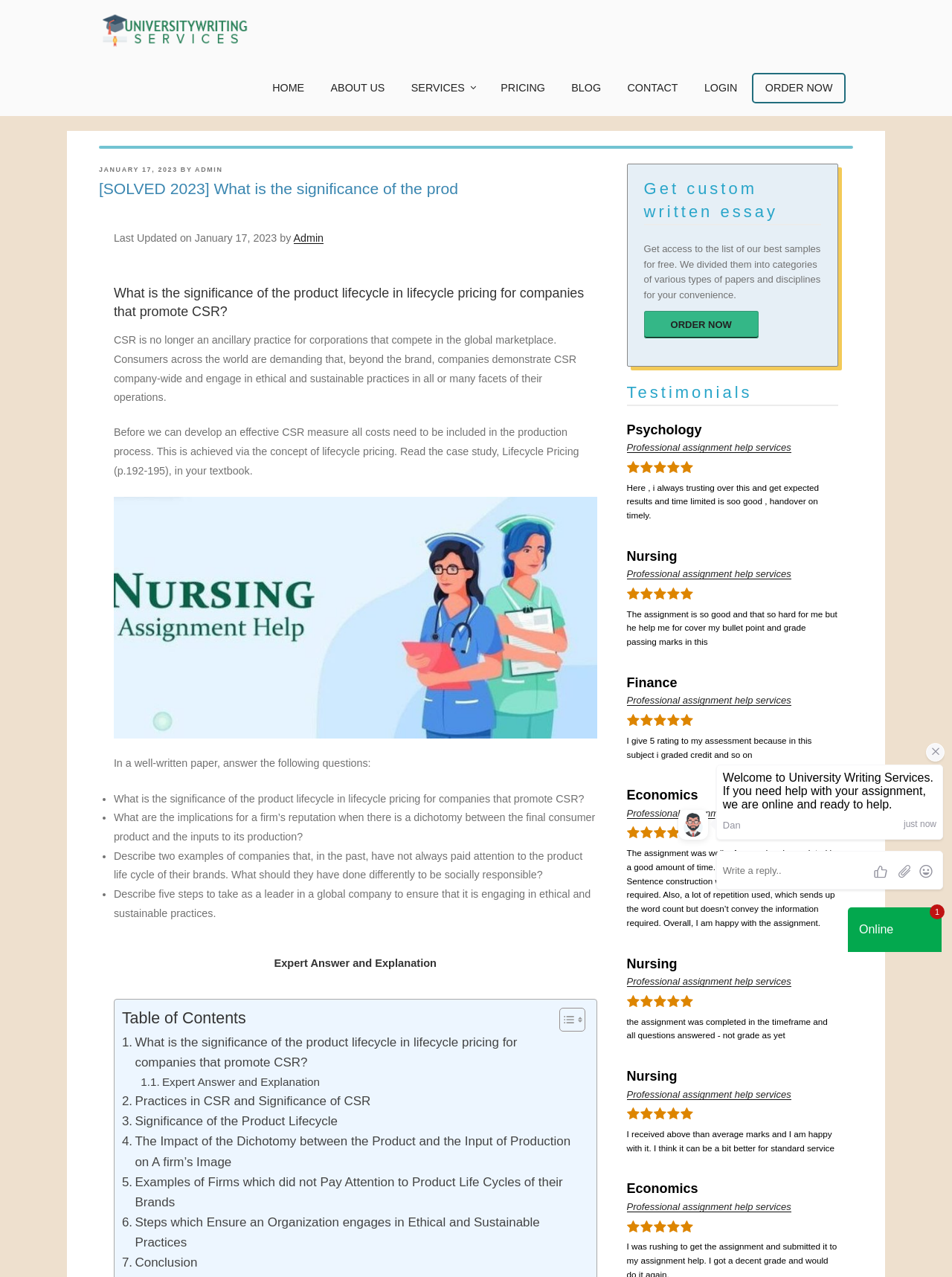Determine the bounding box coordinates of the region I should click to achieve the following instruction: "Click on the 'ORDER NOW' button". Ensure the bounding box coordinates are four float numbers between 0 and 1, i.e., [left, top, right, bottom].

[0.792, 0.058, 0.887, 0.08]